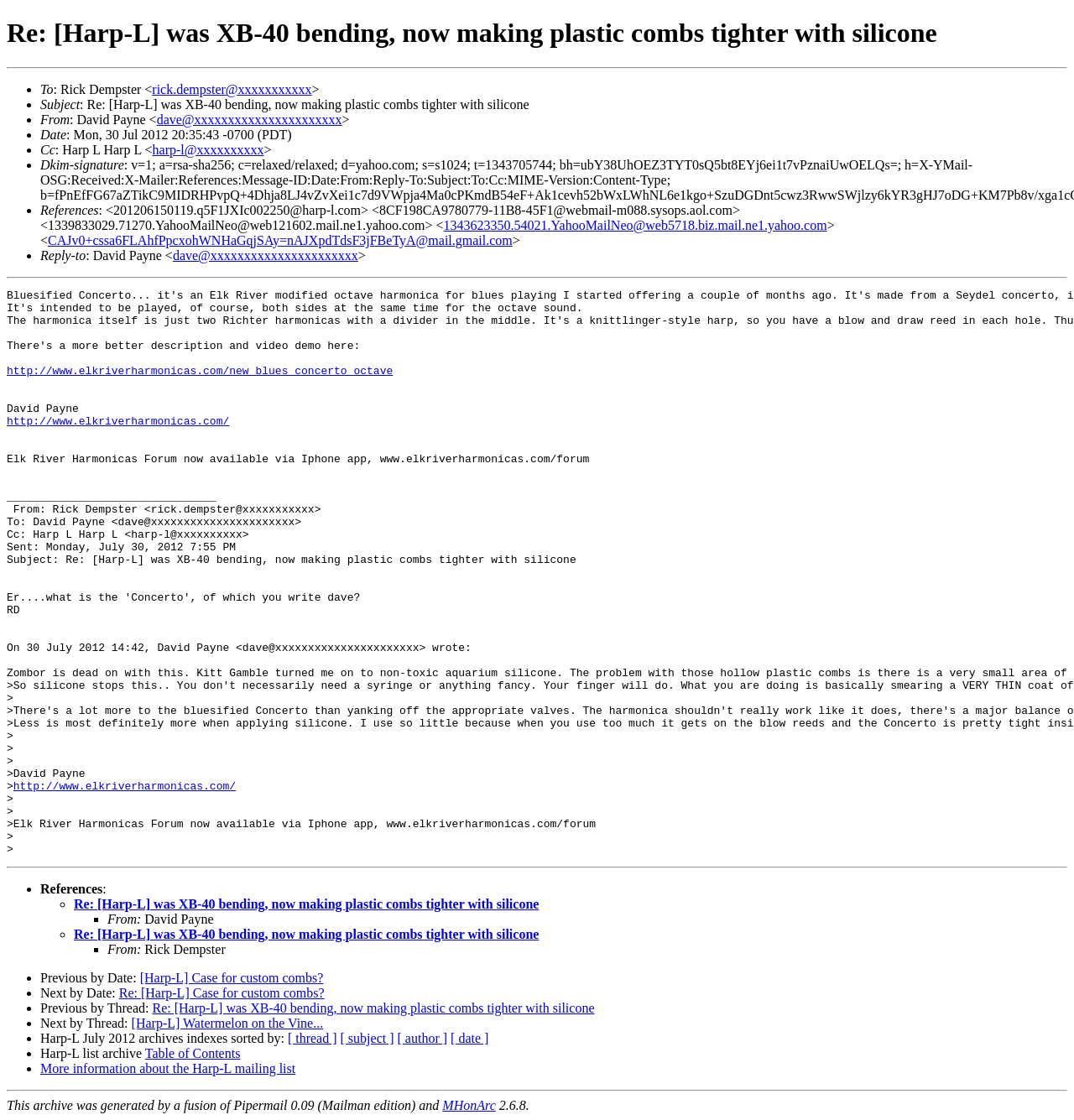Please find the bounding box coordinates of the element's region to be clicked to carry out this instruction: "View the Harp-L list archive".

[0.135, 0.934, 0.224, 0.947]